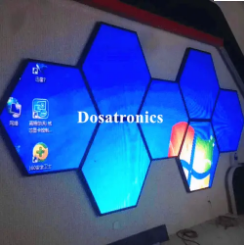What is the dominant color of the visual backdrop?
Carefully analyze the image and provide a thorough answer to the question.

The image showcases a vibrant blue visual backdrop, which is the prominent color of the display, creating a striking visual effect.